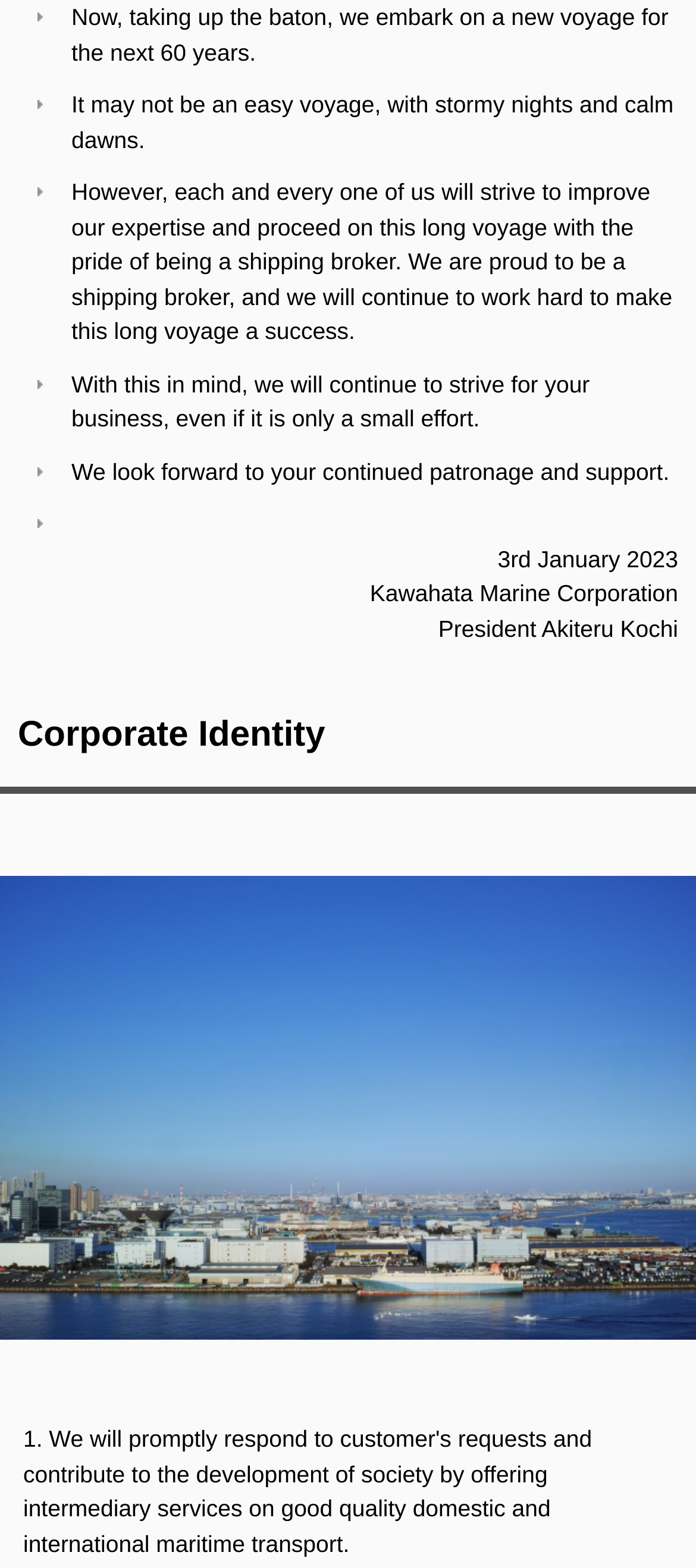Analyze the image and provide a detailed answer to the question: What is the theme of the webpage?

The theme of the webpage can be inferred from the heading element with the text 'Corporate Identity' located at [0.026, 0.452, 1.0, 0.486].